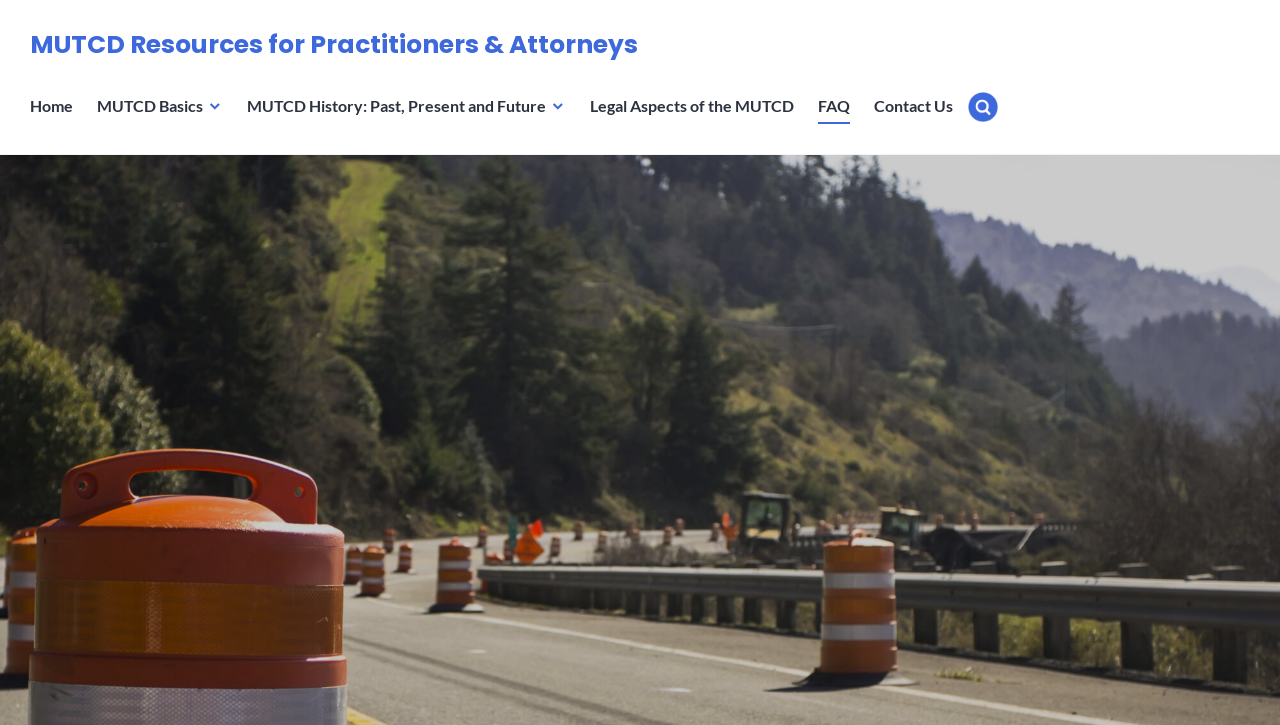Please identify the bounding box coordinates of the element's region that should be clicked to execute the following instruction: "Sign up to receive MUTCD email updates". The bounding box coordinates must be four float numbers between 0 and 1, i.e., [left, top, right, bottom].

[0.328, 0.399, 0.672, 0.46]